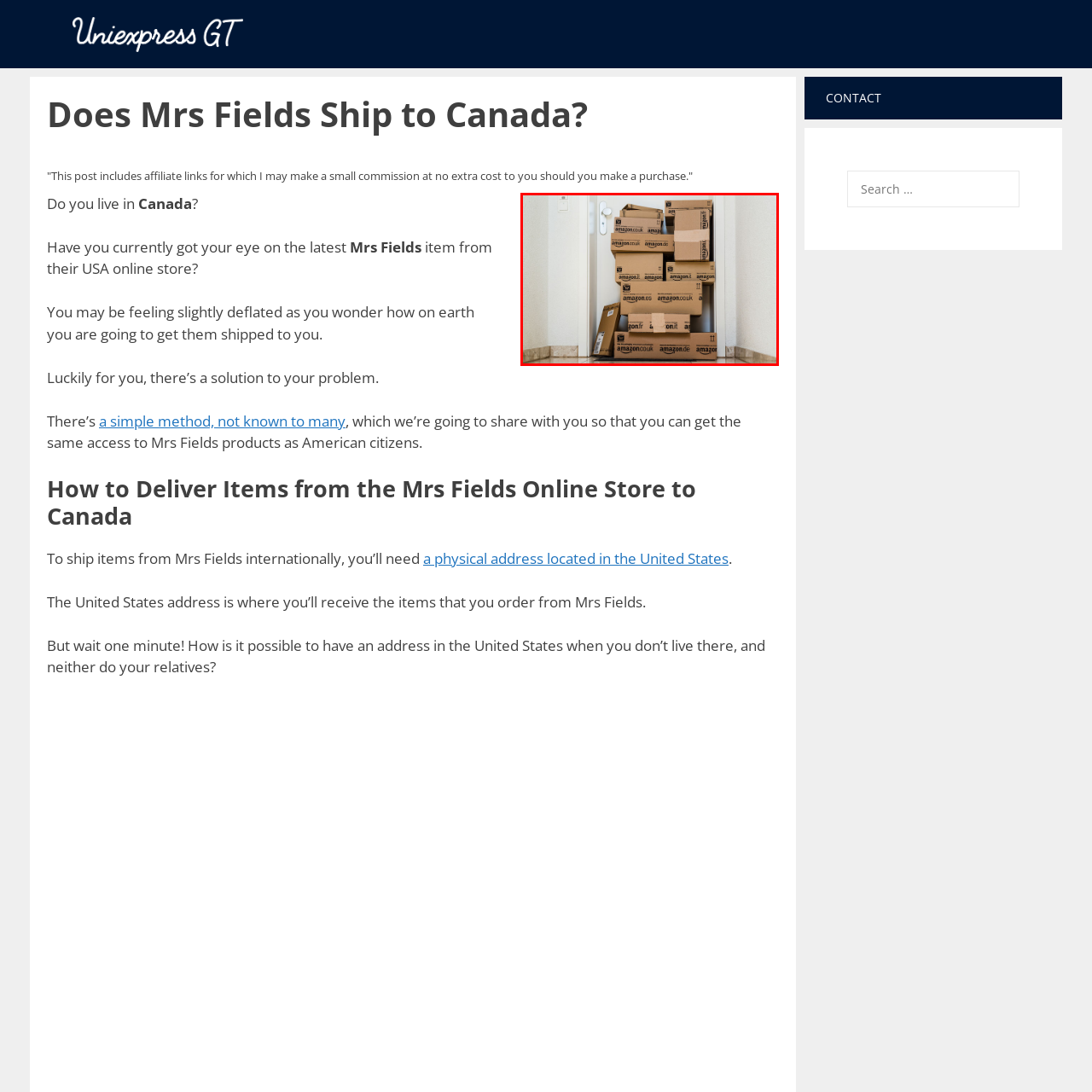What is the likely contents of the boxes?
Carefully look at the image inside the red bounding box and answer the question in a detailed manner using the visual details present.

The caption suggests that the boxes have recently been delivered and are likely to contain multiple orders meant for the recipient, implying that the contents of the boxes are goods that were ordered online.